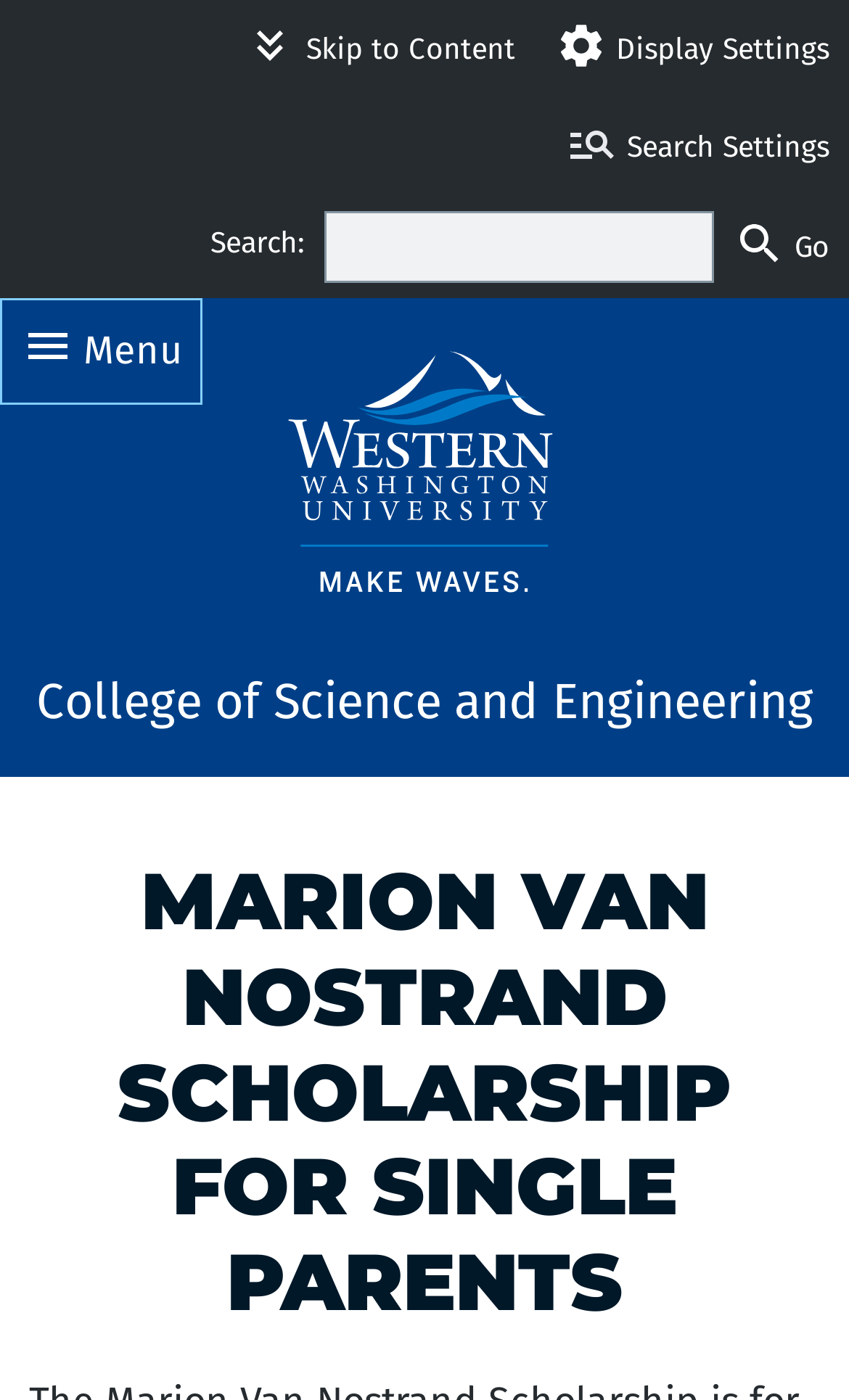Please specify the coordinates of the bounding box for the element that should be clicked to carry out this instruction: "Open the MENU". The coordinates must be four float numbers between 0 and 1, formatted as [left, top, right, bottom].

None